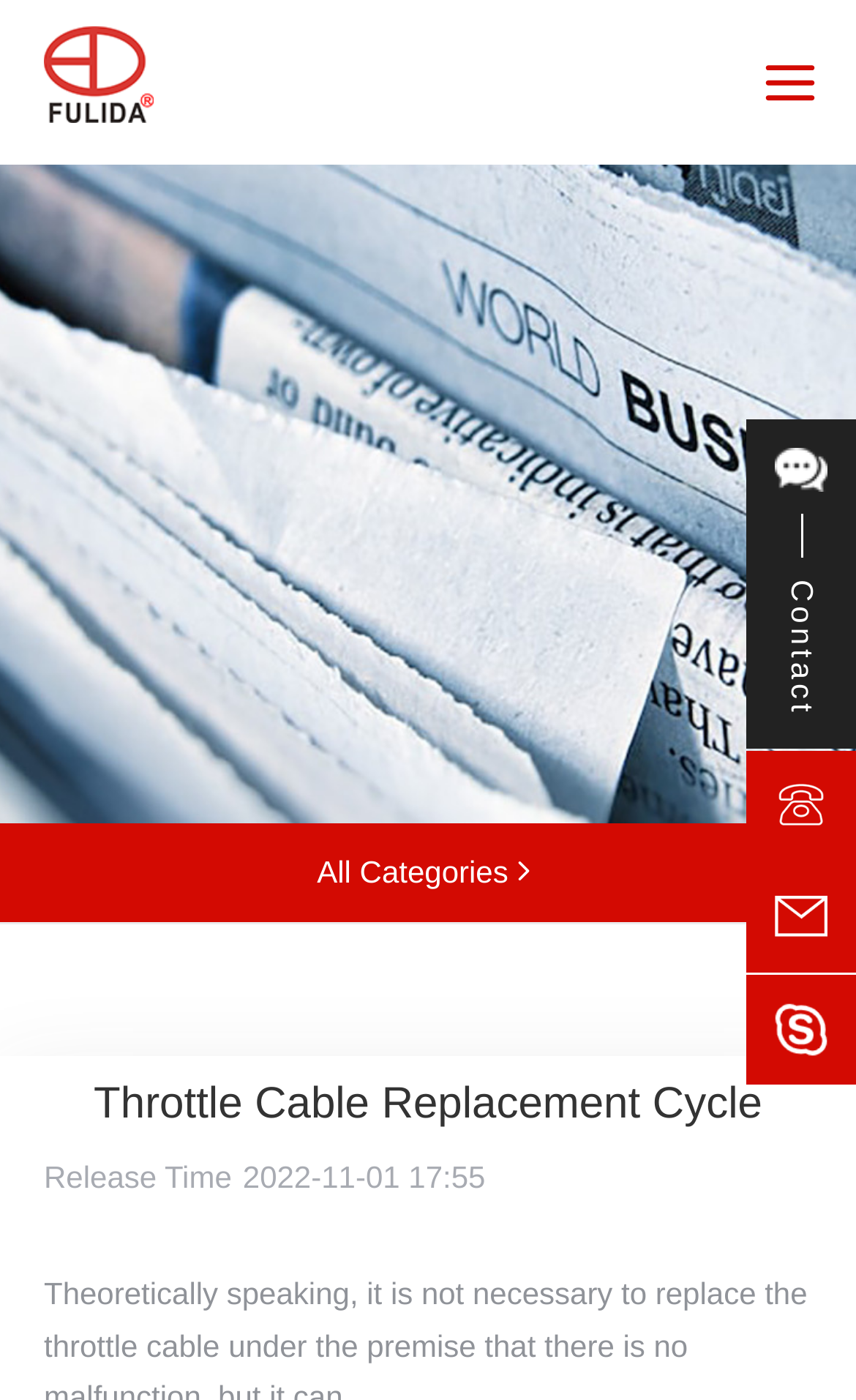Generate the main heading text from the webpage.

Throttle Cable Replacement Cycle